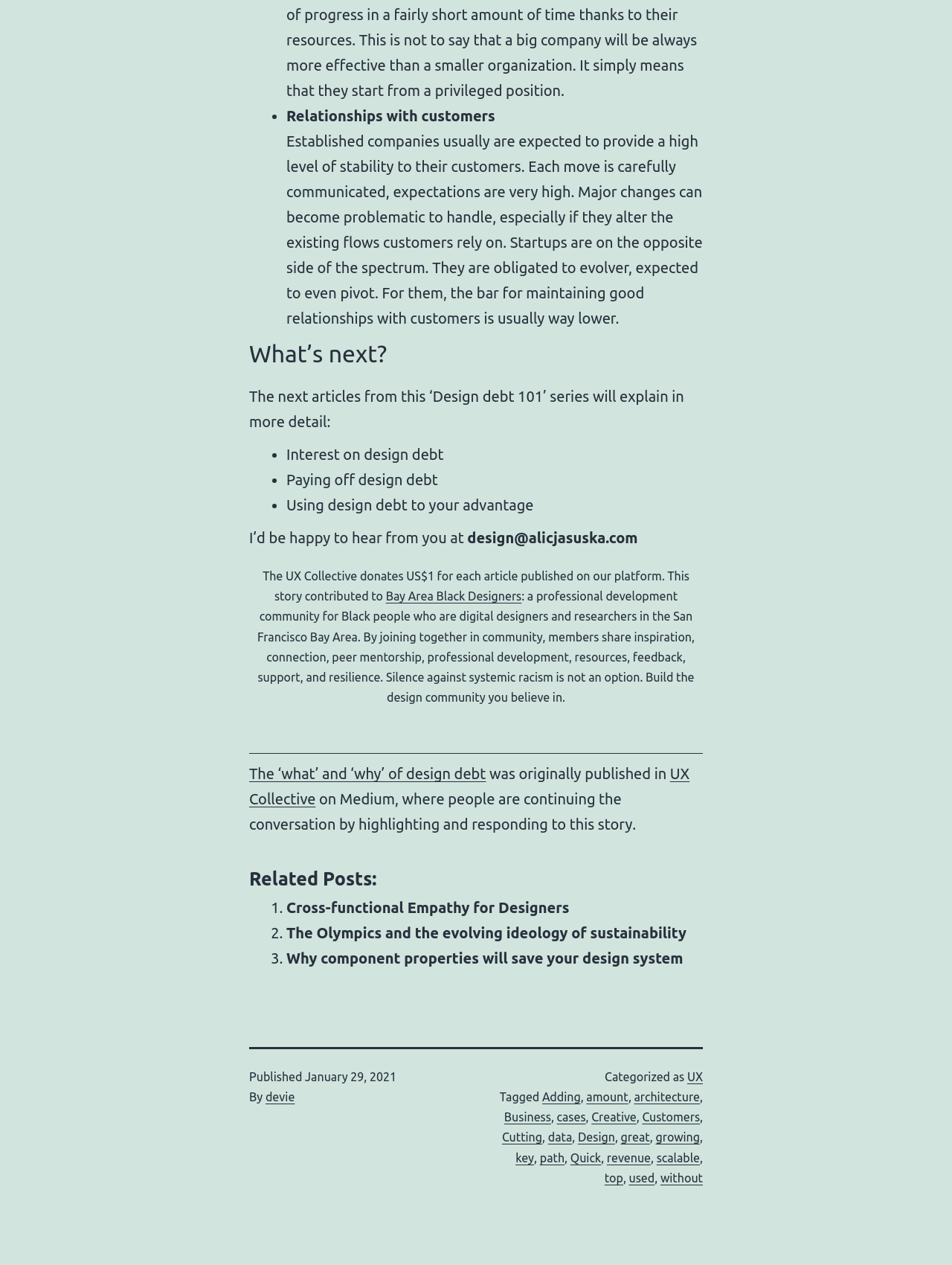Bounding box coordinates should be provided in the format (top-left x, top-left y, bottom-right x, bottom-right y) with all values between 0 and 1. Identify the bounding box for this UI element: Bay Area Black Designers

[0.405, 0.466, 0.548, 0.477]